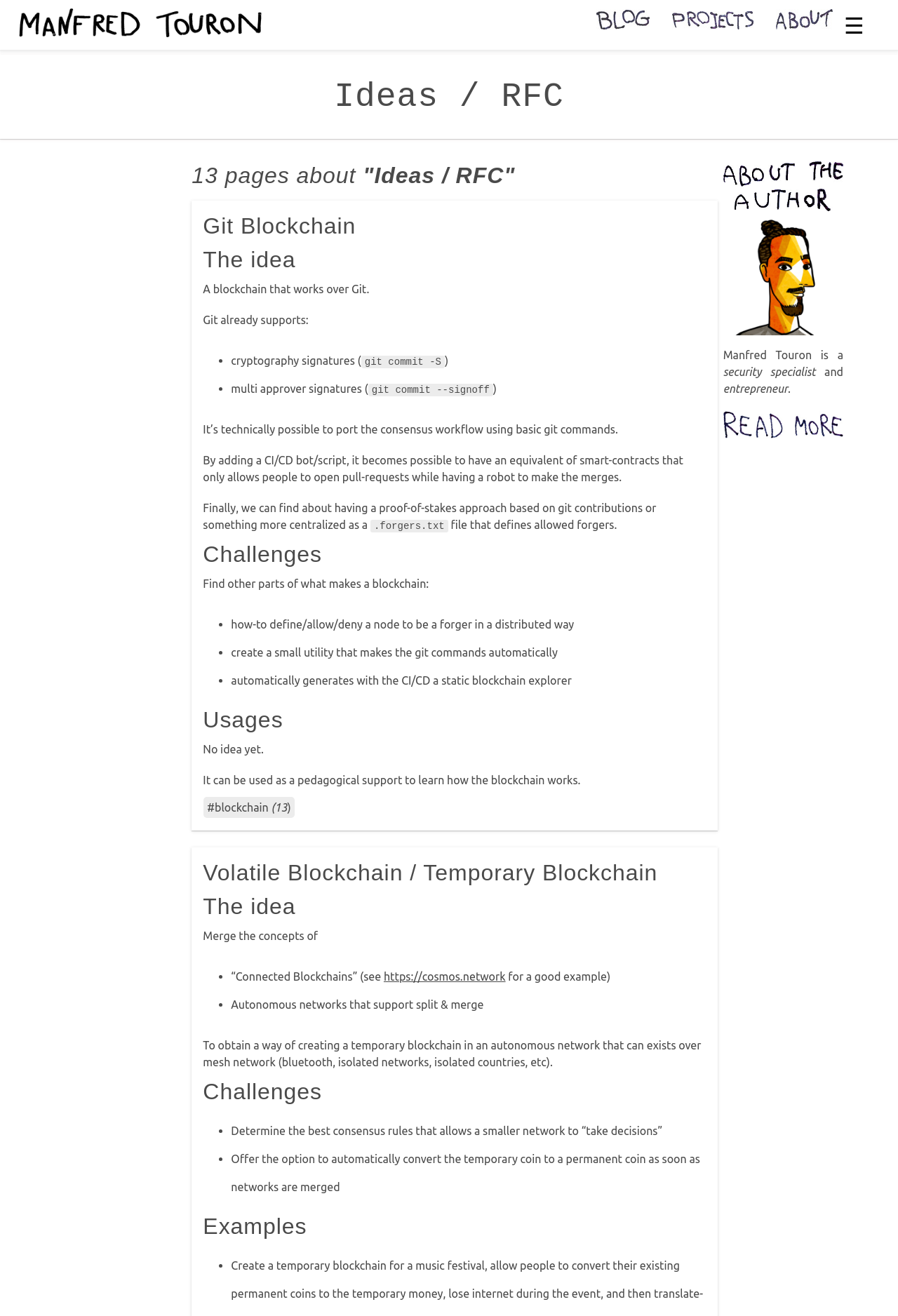Who is the author of the webpage?
Please provide a comprehensive answer based on the contents of the image.

I found the answer by looking at the 'About the author' section, which mentions that Manfred Touron is a security specialist and entrepreneur.